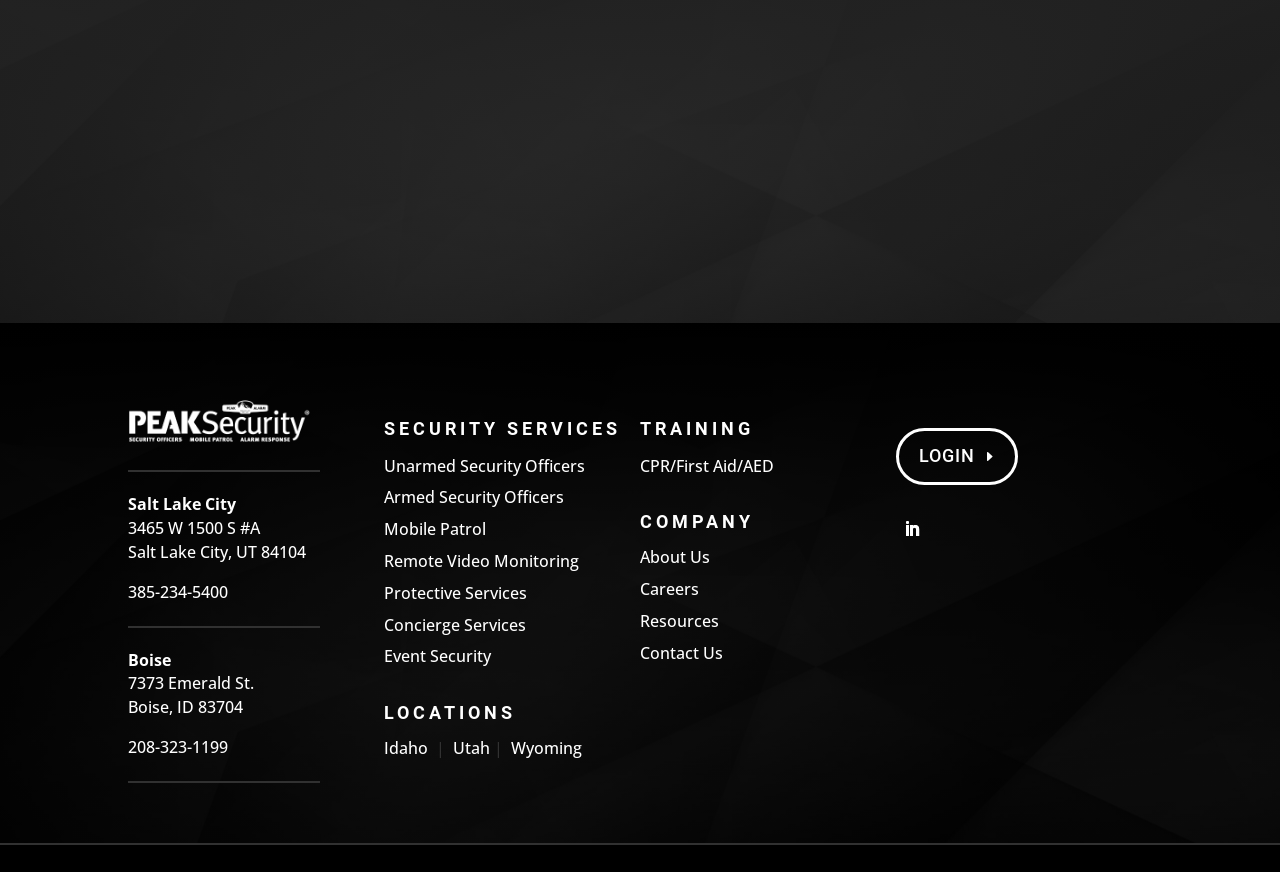Can you find the bounding box coordinates for the element that needs to be clicked to execute this instruction: "Go to previous page"? The coordinates should be given as four float numbers between 0 and 1, i.e., [left, top, right, bottom].

None